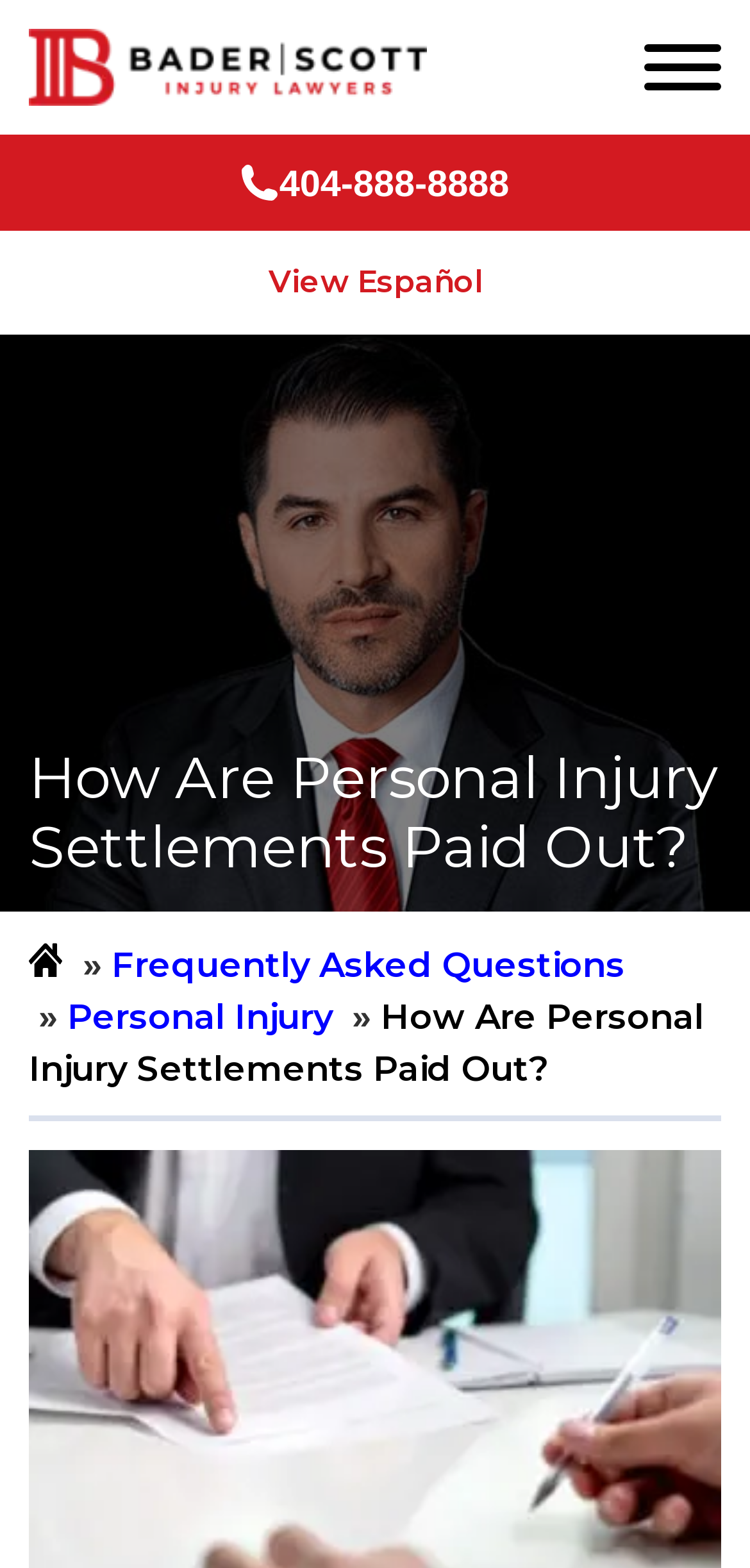Describe all significant elements and features of the webpage.

The webpage is about personal injury settlements, specifically discussing how they are paid out. At the top left of the page, there is a logo of "Bader Scott Injury Lawyers" accompanied by a link to the law firm's website. To the right of the logo, there is a hamburger menu button. 

Below the logo, there is a phone number "404-888-8888" displayed prominently across the page, accompanied by a small icon. Next to the phone number, there is a link to view the page in Spanish. 

The main content of the page is headed by a large title "How Are Personal Injury Settlements Paid Out?" which is centered near the top of the page. Below the title, there are three links: "Home Link" on the left, "Frequently Asked Questions" in the middle, and "Personal Injury" on the right. 

Further down the page, there is a paragraph of text that summarizes the content of the page, which is also titled "How Are Personal Injury Settlements Paid Out?". This text is positioned near the center of the page.